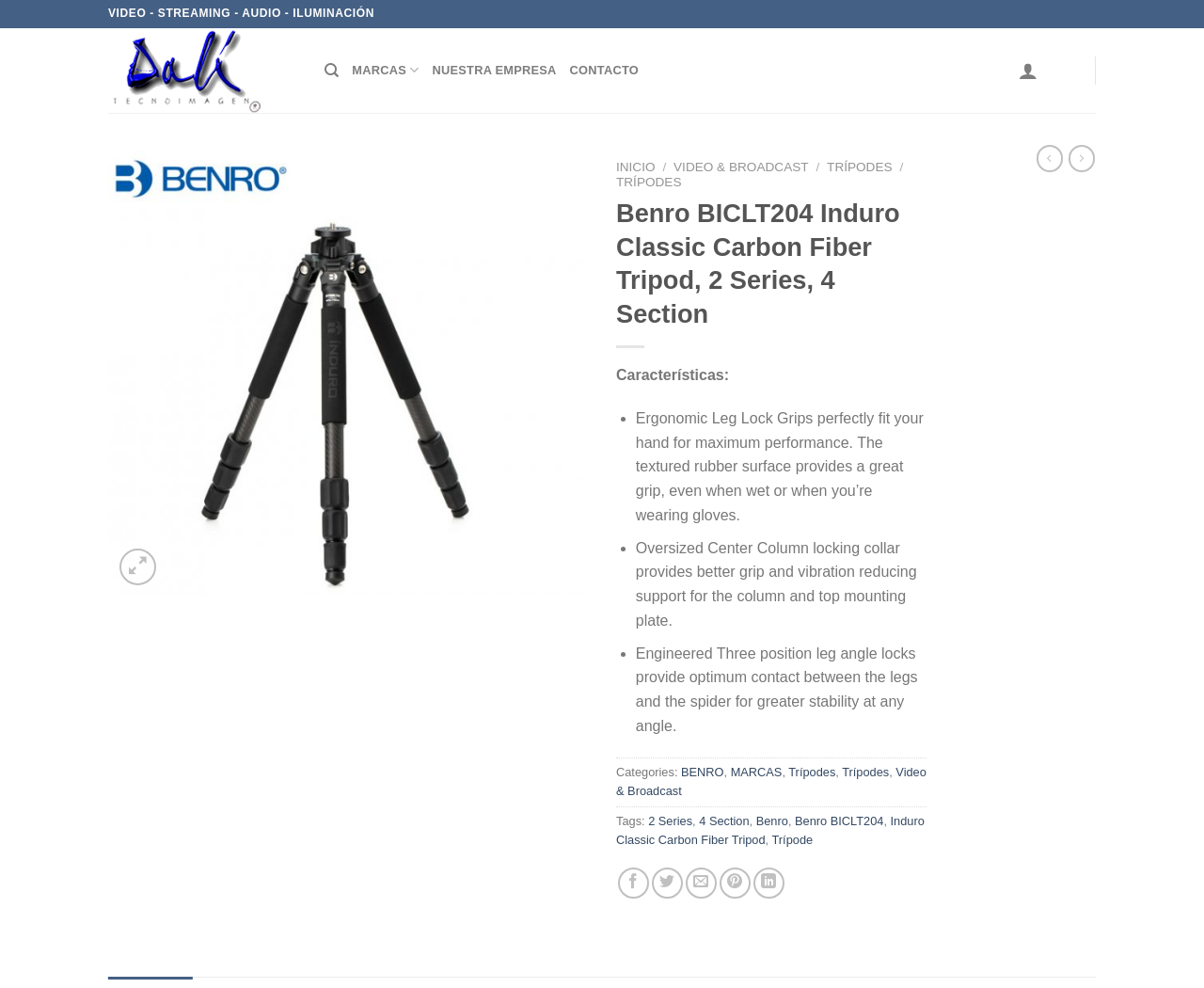Pinpoint the bounding box coordinates of the area that should be clicked to complete the following instruction: "Click on the Dalite link". The coordinates must be given as four float numbers between 0 and 1, i.e., [left, top, right, bottom].

[0.09, 0.029, 0.246, 0.114]